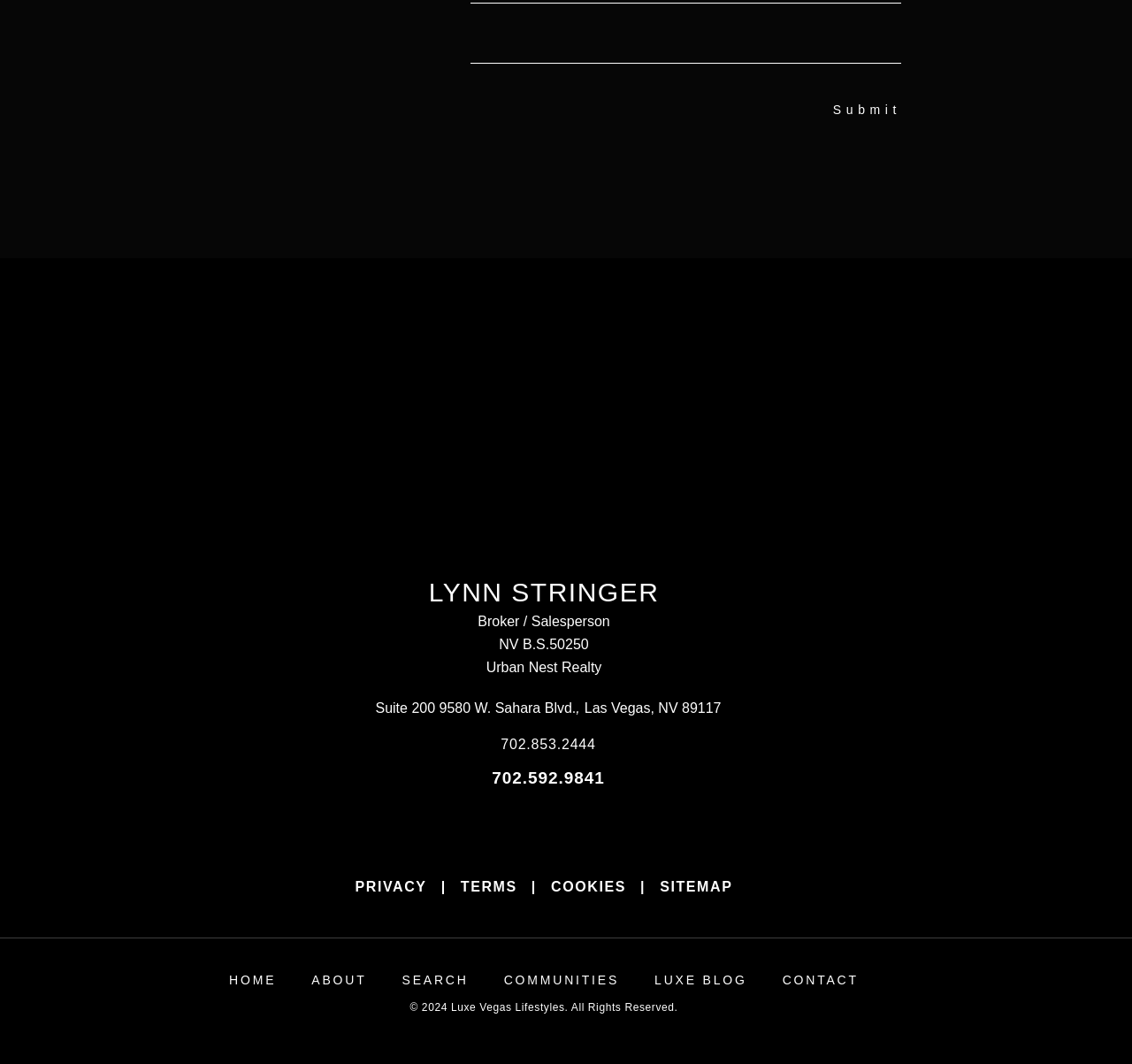Kindly provide the bounding box coordinates of the section you need to click on to fulfill the given instruction: "Donate to the Jaffa Institute".

None